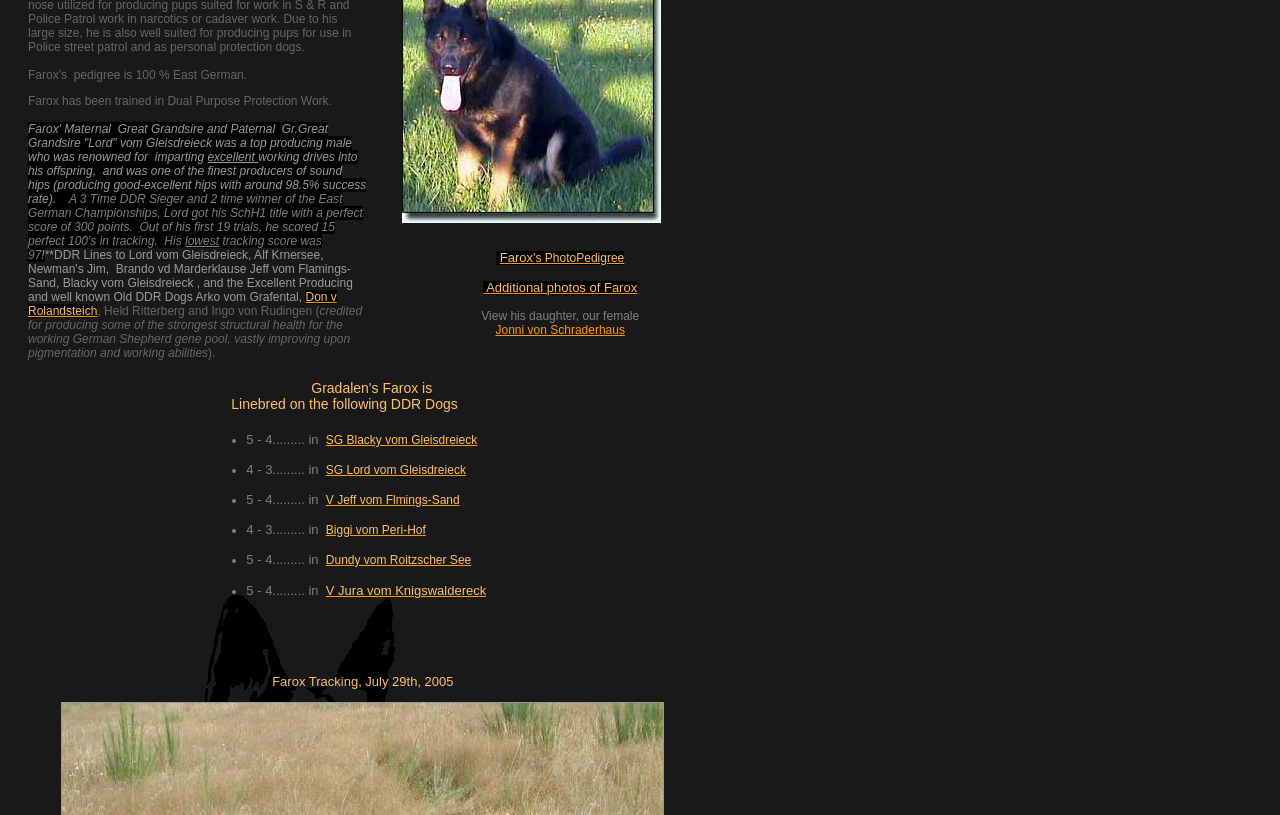Please provide the bounding box coordinates for the UI element as described: "s PhotoPedigree". The coordinates must be four floats between 0 and 1, represented as [left, top, right, bottom].

[0.418, 0.308, 0.488, 0.325]